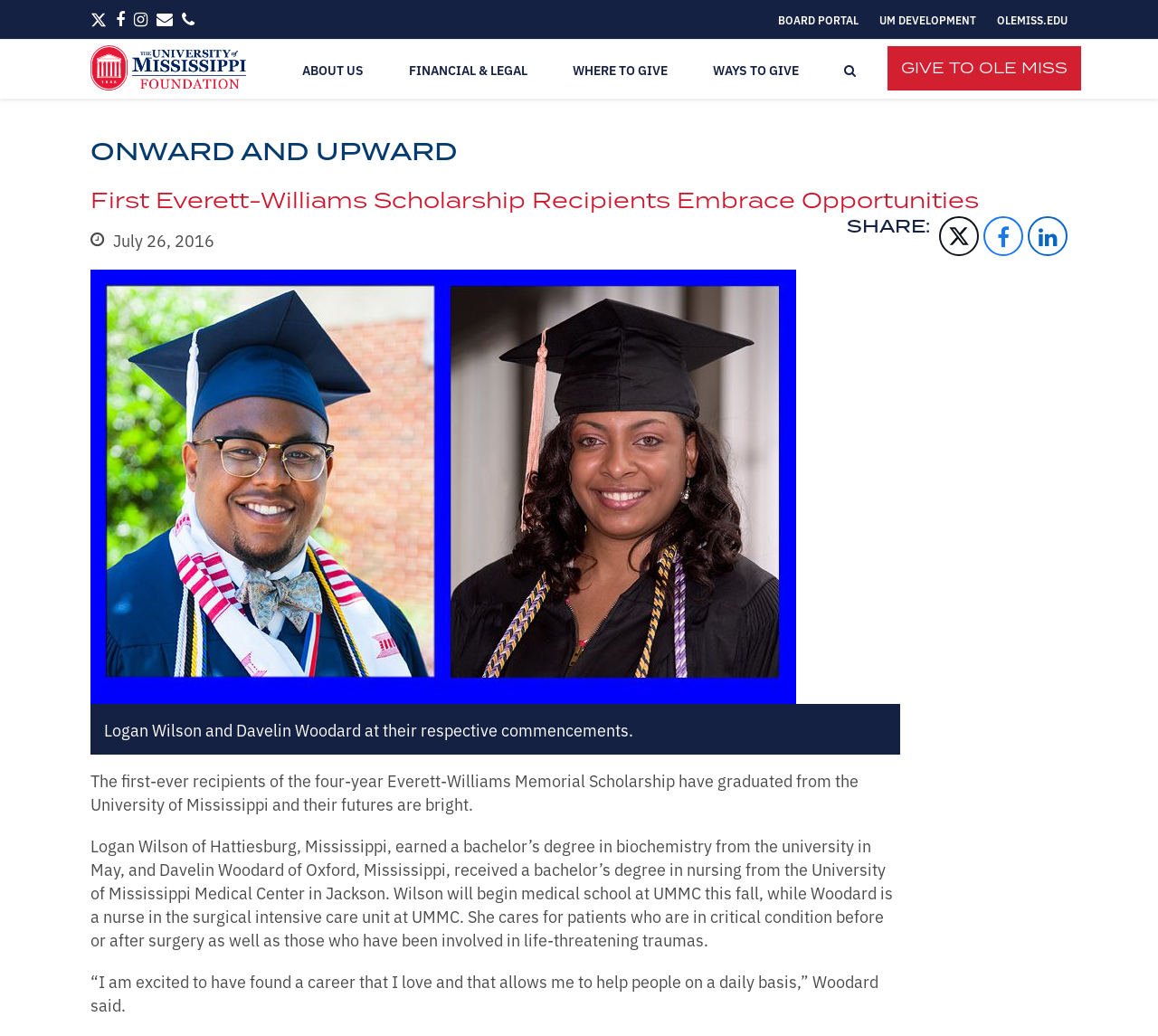Please identify the bounding box coordinates of the area I need to click to accomplish the following instruction: "Visit University of Mississippi Foundation".

[0.078, 0.053, 0.212, 0.076]